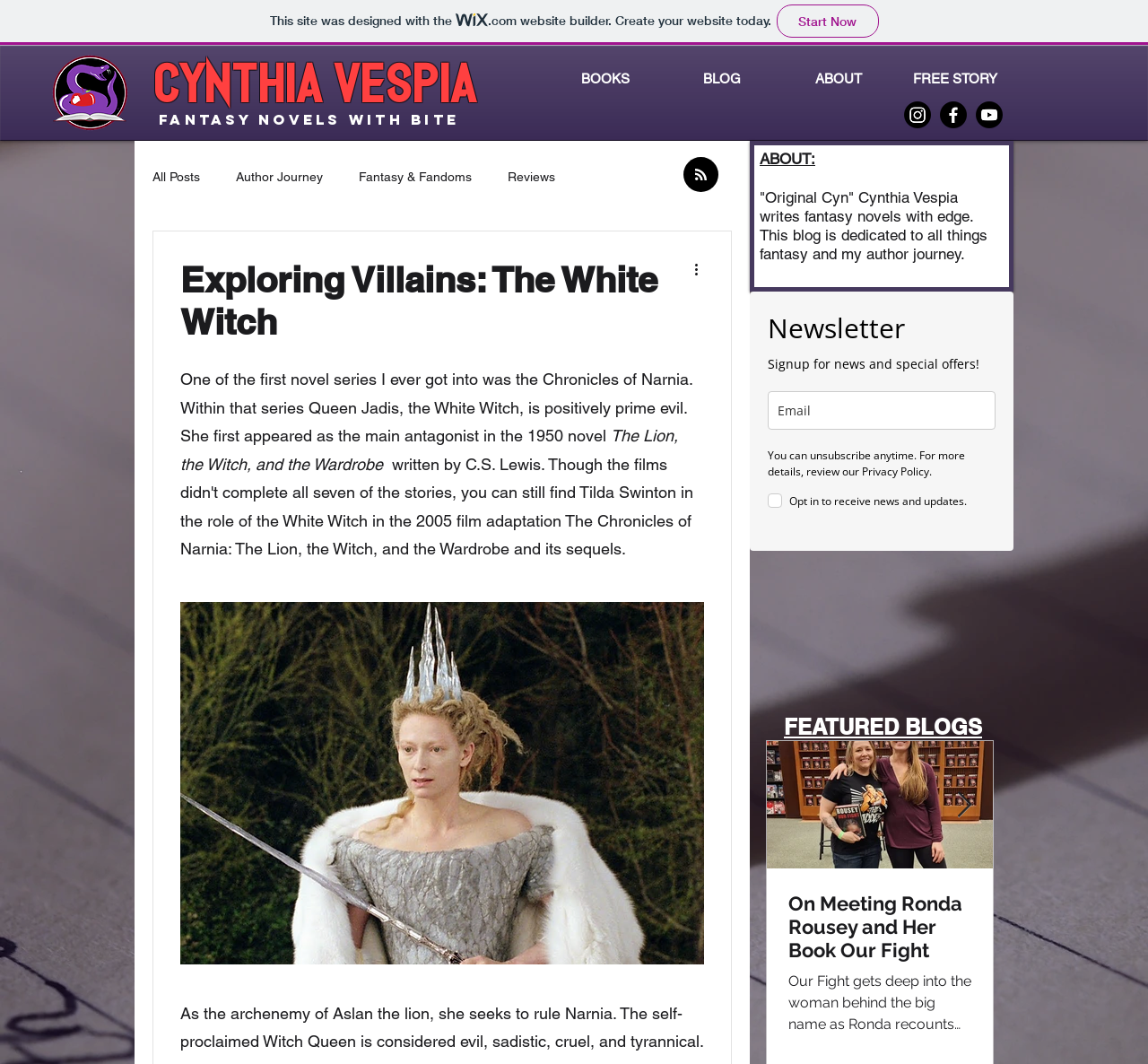Answer with a single word or phrase: 
What is the title of the first book in which the White Witch appeared?

The Lion, the Witch, and the Wardrobe